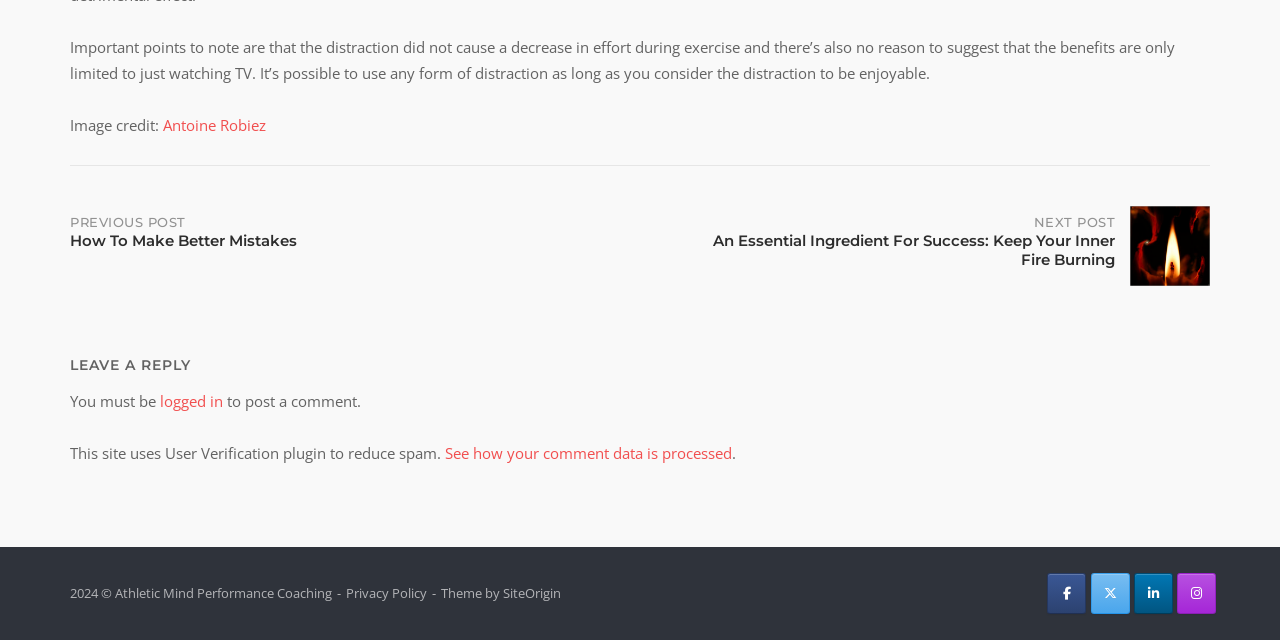Examine the image carefully and respond to the question with a detailed answer: 
What is required to post a comment?

The static text 'You must be' followed by a link to 'logged in' and then 'to post a comment.' suggests that one must be logged in to post a comment.